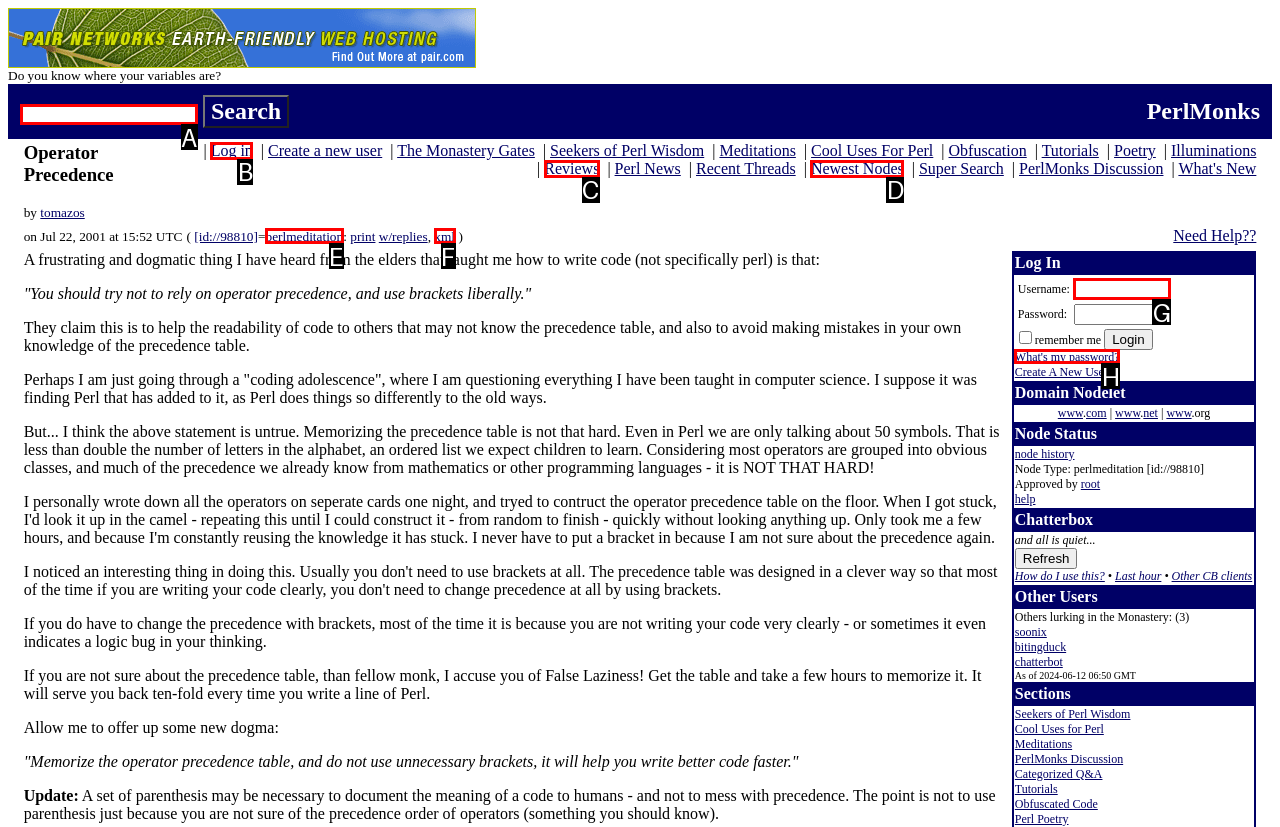Which option should I select to accomplish the task: Search for something? Respond with the corresponding letter from the given choices.

A